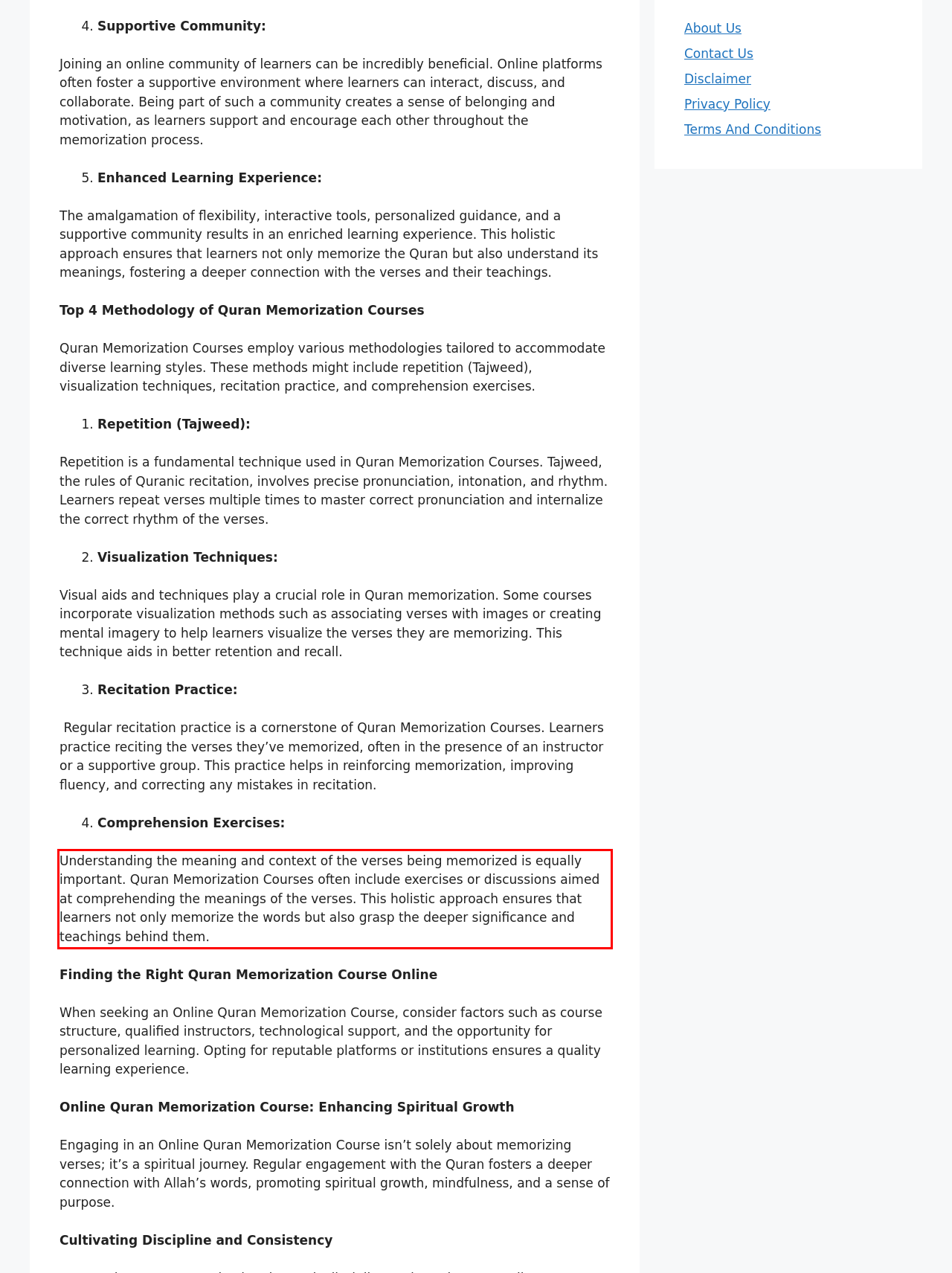You have a screenshot of a webpage with a UI element highlighted by a red bounding box. Use OCR to obtain the text within this highlighted area.

Understanding the meaning and context of the verses being memorized is equally important. Quran Memorization Courses often include exercises or discussions aimed at comprehending the meanings of the verses. This holistic approach ensures that learners not only memorize the words but also grasp the deeper significance and teachings behind them.